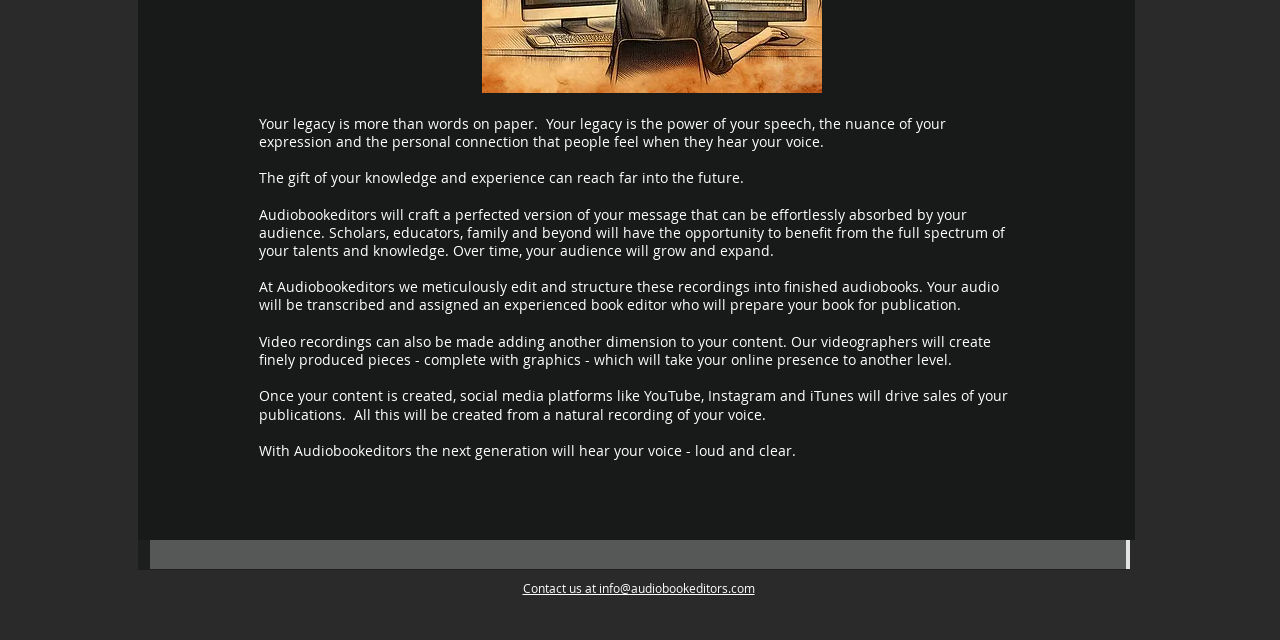Identify and provide the bounding box coordinates of the UI element described: "Contact us at info@audiobookeditors.com". The coordinates should be formatted as [left, top, right, bottom], with each number being a float between 0 and 1.

[0.408, 0.906, 0.589, 0.931]